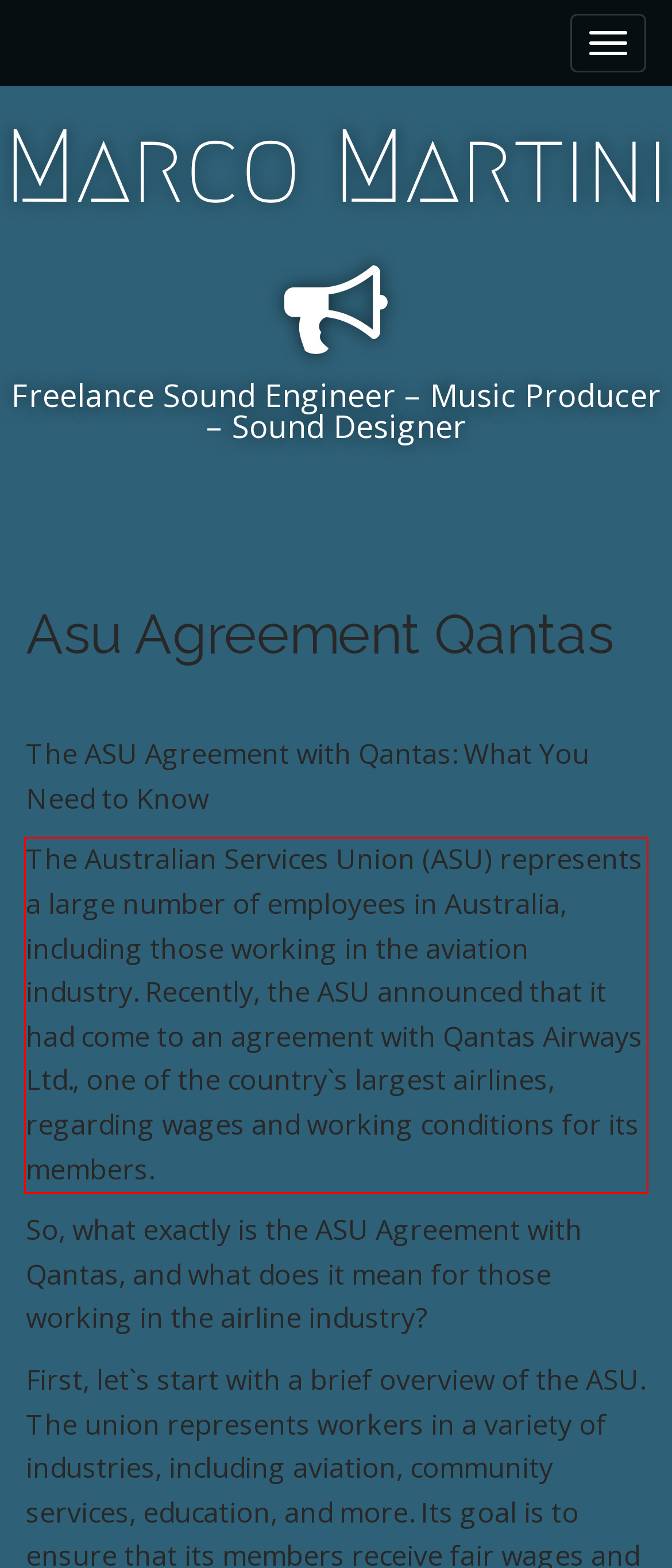Please extract the text content within the red bounding box on the webpage screenshot using OCR.

The Australian Services Union (ASU) represents a large number of employees in Australia, including those working in the aviation industry. Recently, the ASU announced that it had come to an agreement with Qantas Airways Ltd., one of the country`s largest airlines, regarding wages and working conditions for its members.